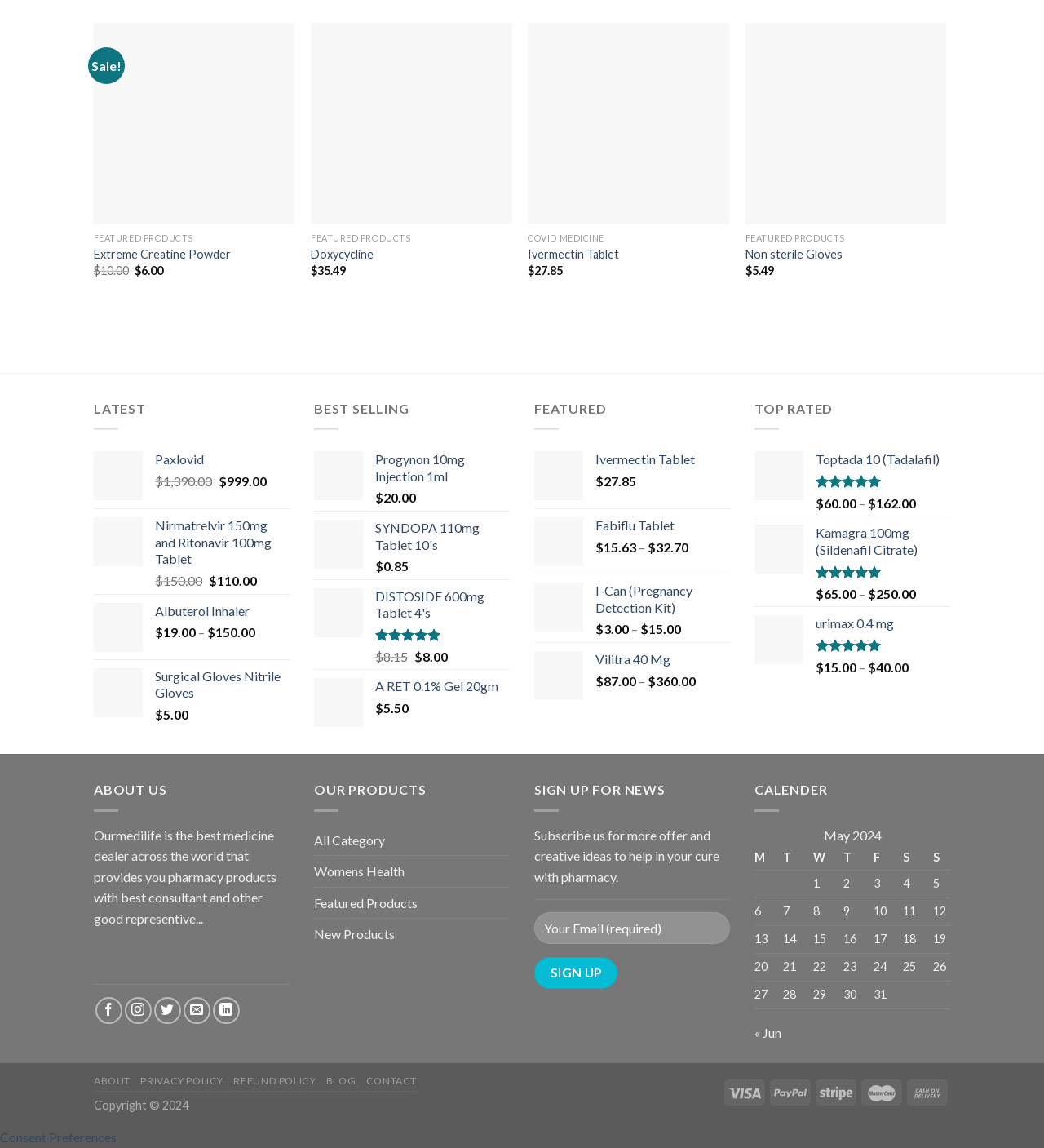What is the current price of Ivermectin Tablet?
Analyze the image and deliver a detailed answer to the question.

I found the link 'Ivermectin Tablet' and its corresponding price information, which is '$' followed by '27.85'.